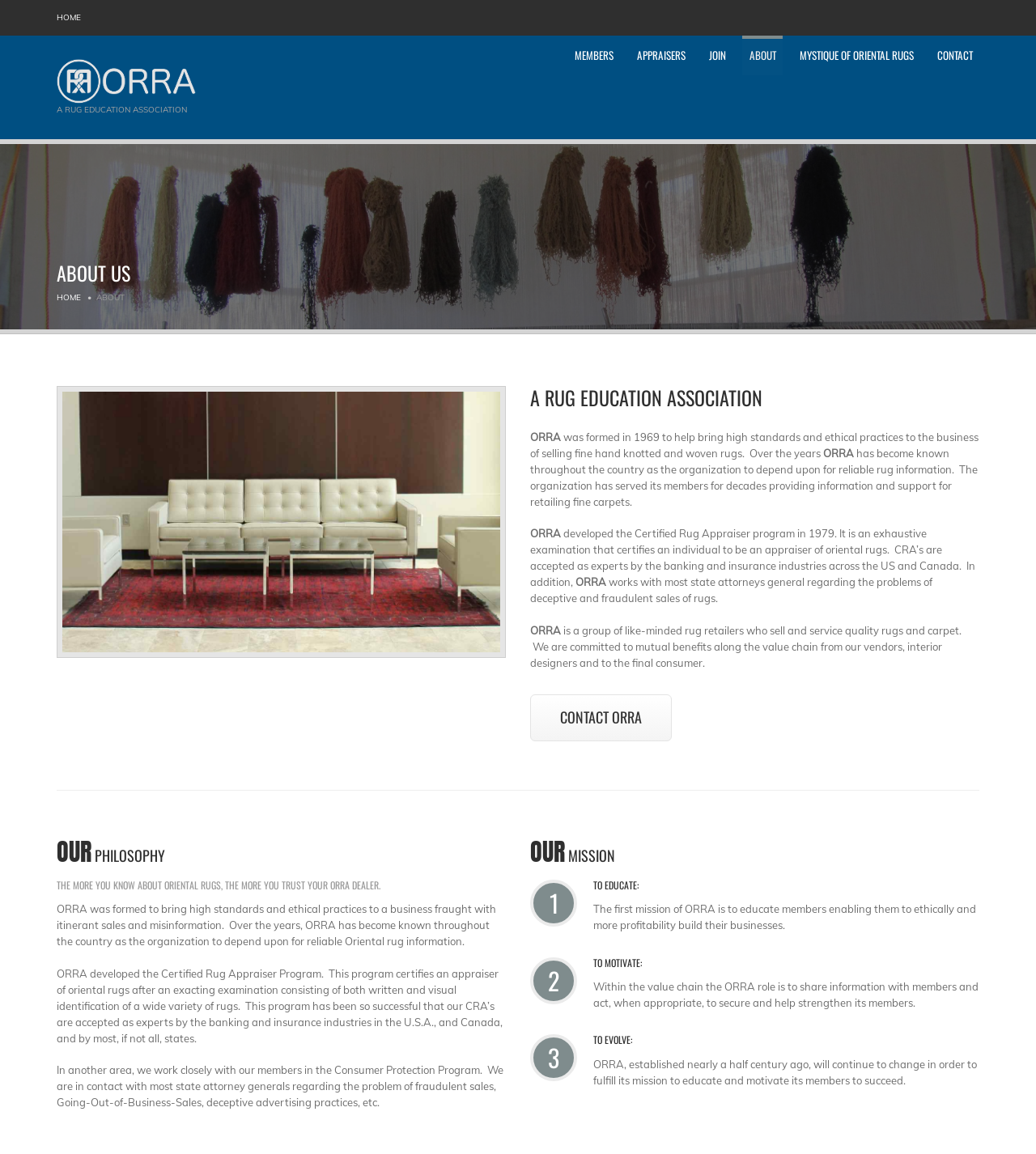Find the bounding box of the UI element described as: "Appraisers". The bounding box coordinates should be given as four float values between 0 and 1, i.e., [left, top, right, bottom].

[0.497, 0.031, 0.579, 0.111]